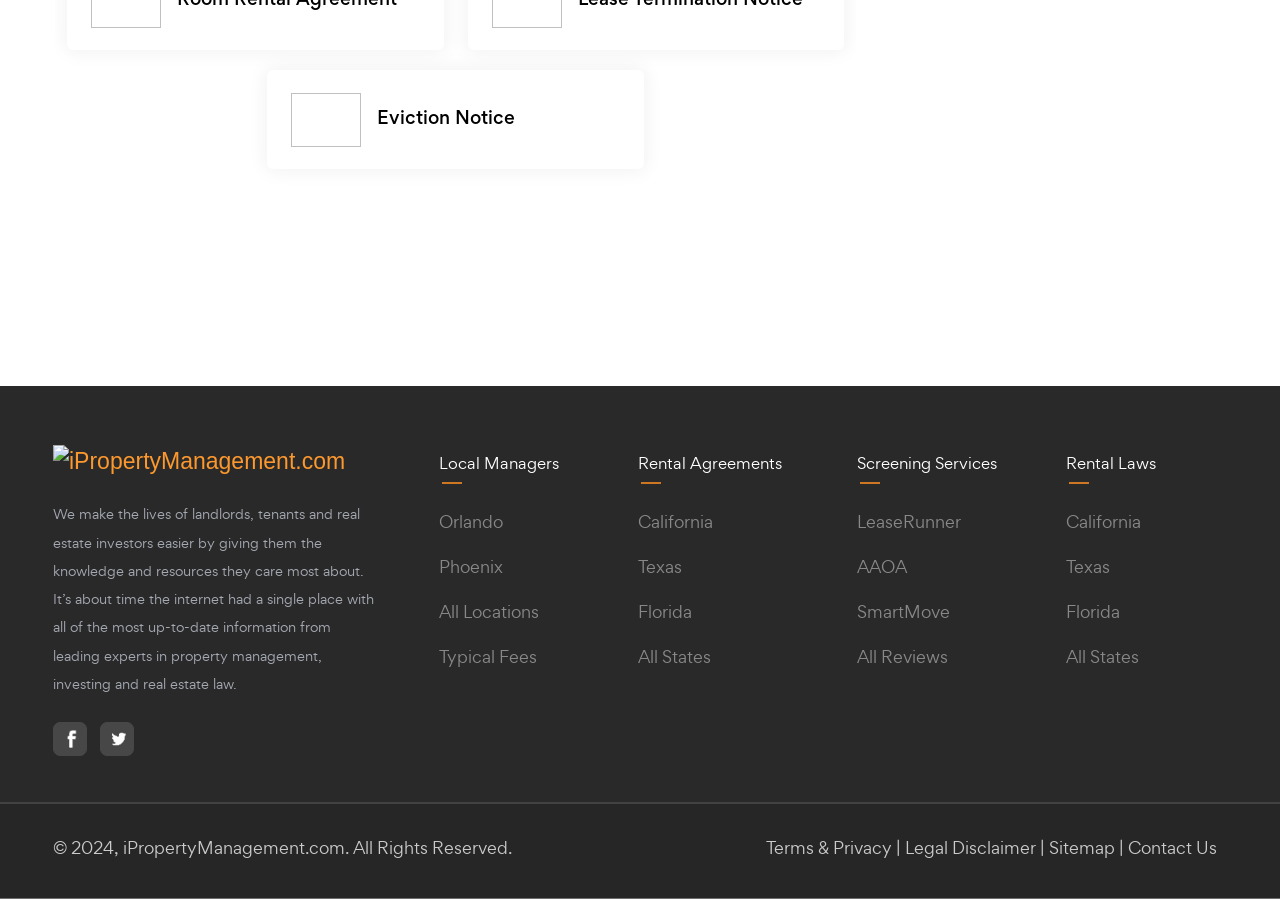Please answer the following question using a single word or phrase: What is the name of the website?

iPropertyManagement.com